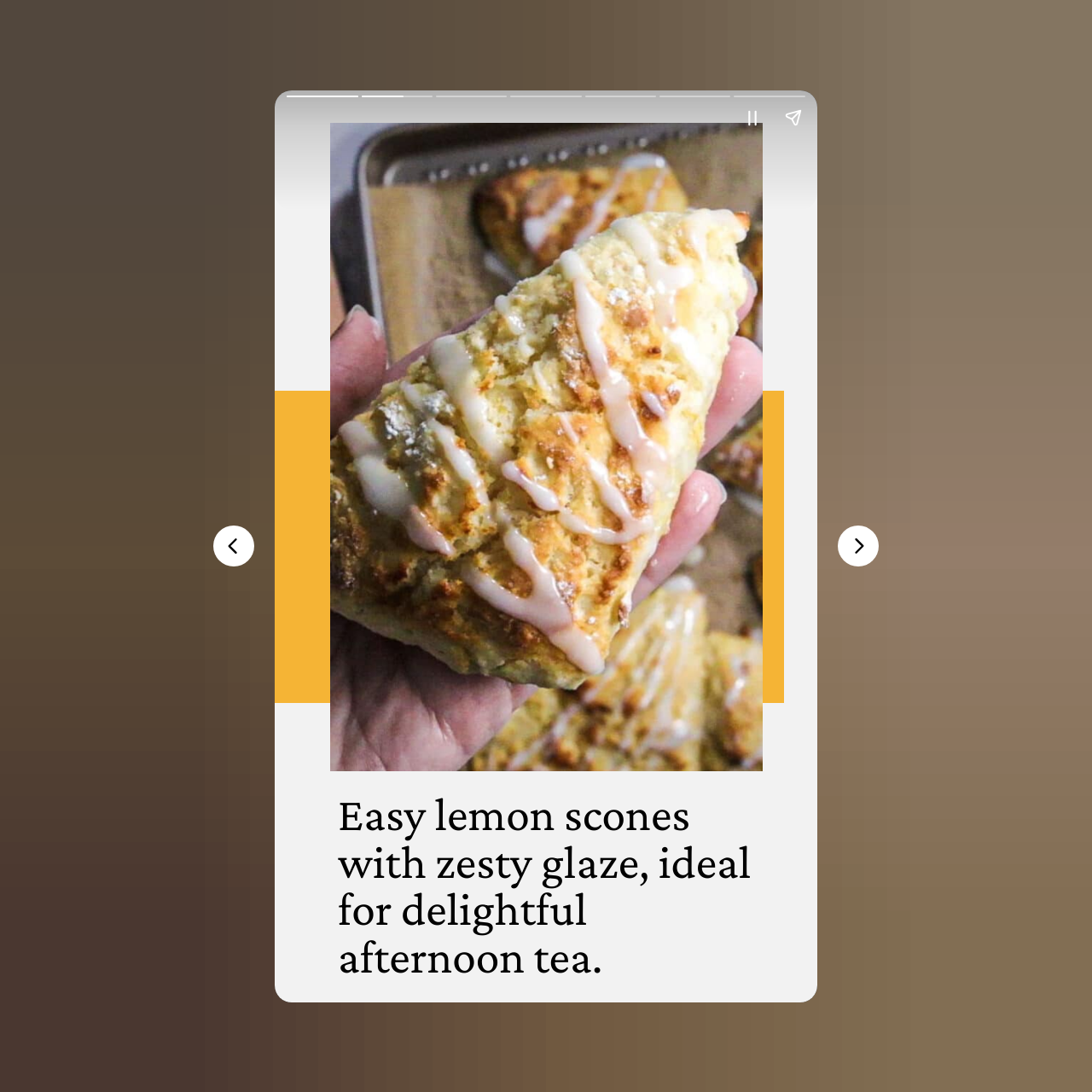What is the color of the mat in the image?
Refer to the image and provide a detailed answer to the question.

There is no mat in the image. The image only shows a hand holding a lemon scone with lemon glaze, and there is no mat present in the scene.